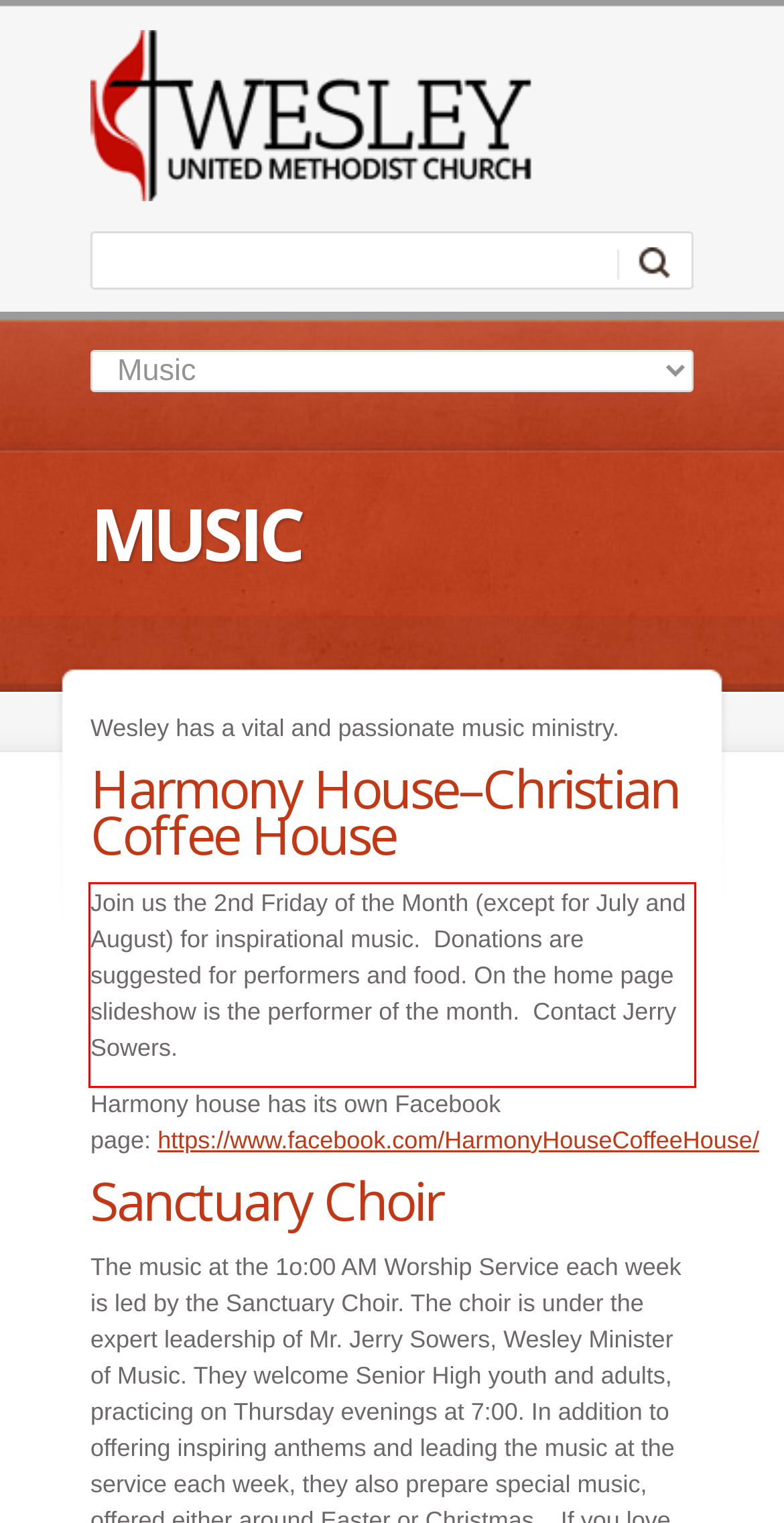Examine the screenshot of the webpage, locate the red bounding box, and perform OCR to extract the text contained within it.

Join us the 2nd Friday of the Month (except for July and August) for inspirational music. Donations are suggested for performers and food. On the home page slideshow is the performer of the month. Contact Jerry Sowers.